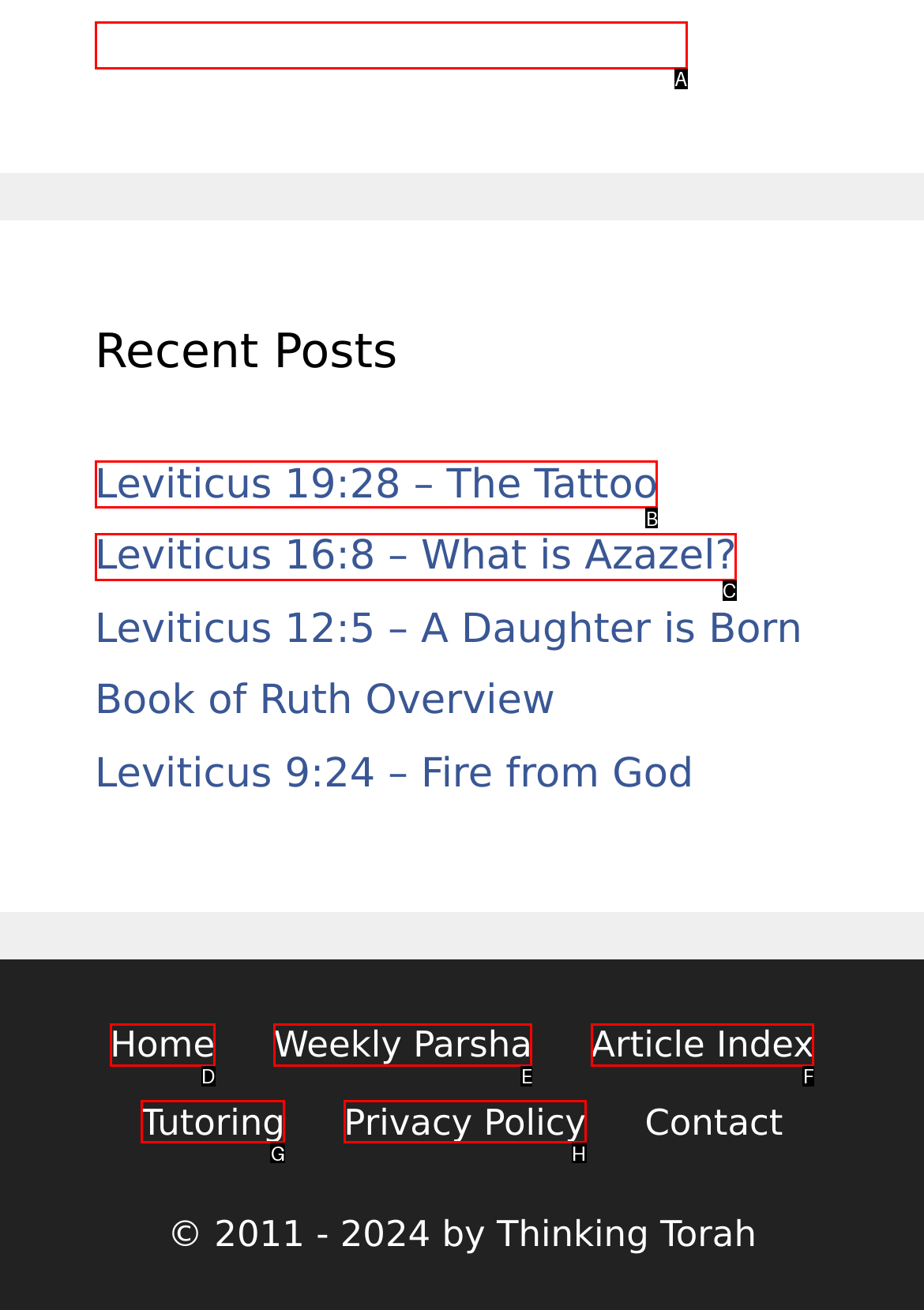Match the following description to the correct HTML element: Contact Us Indicate your choice by providing the letter.

None